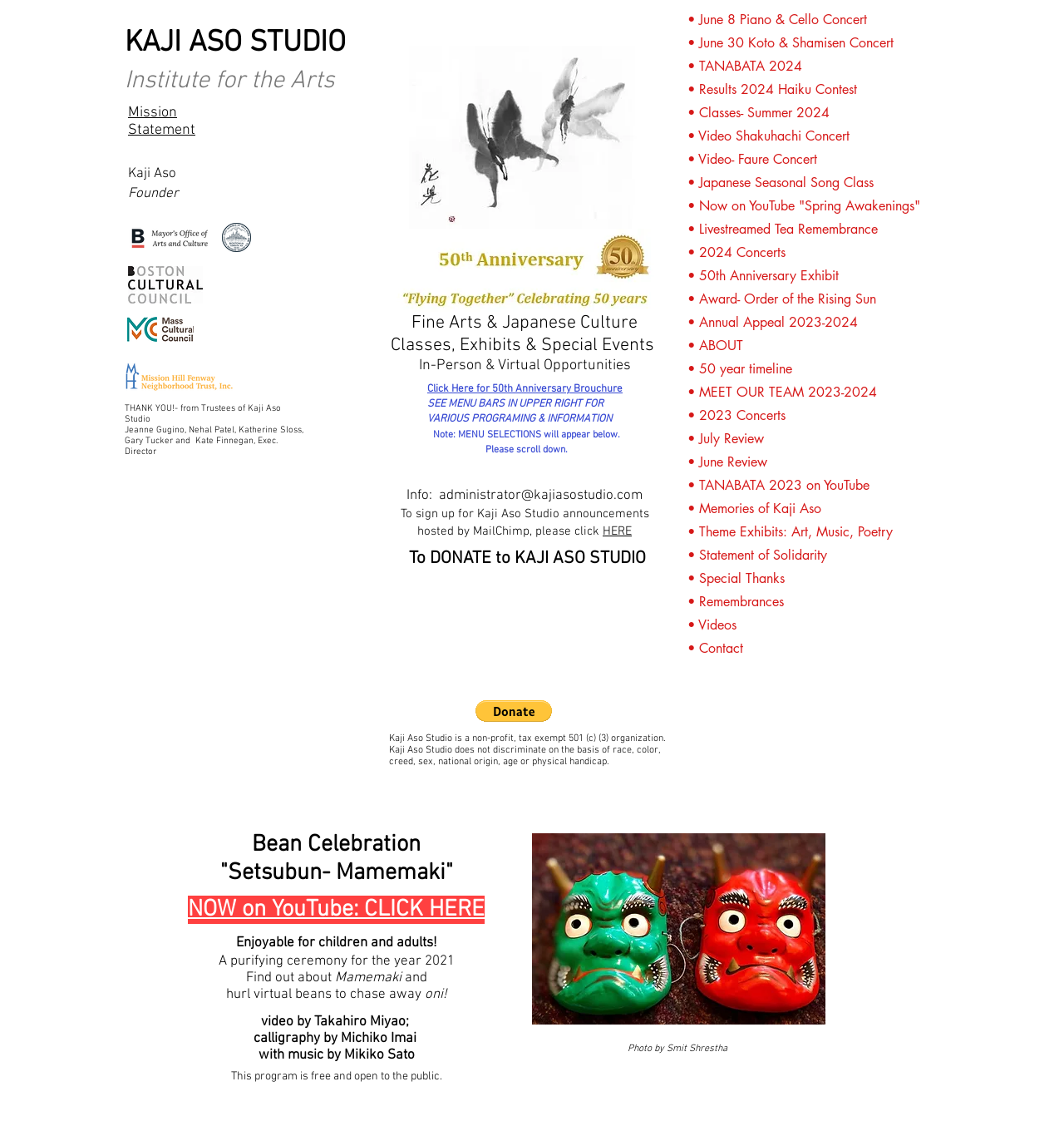What is the theme of the image at the top-right corner?
Refer to the image and provide a concise answer in one word or phrase.

Flying Together